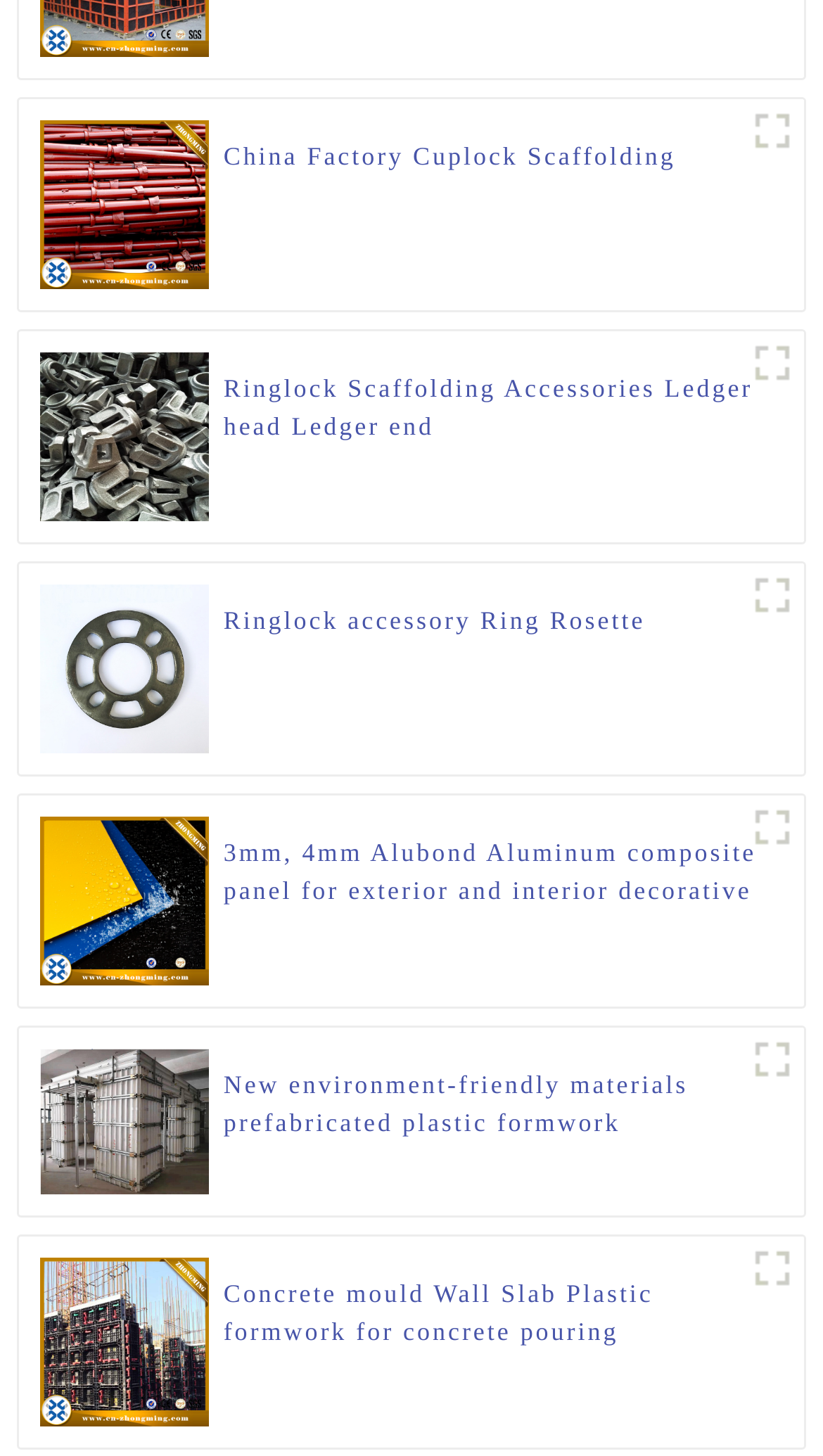Please locate the bounding box coordinates of the element that should be clicked to complete the given instruction: "Explore Ringlock Scaffolding Accessories Ledger head Ledger end".

[0.272, 0.253, 0.952, 0.306]